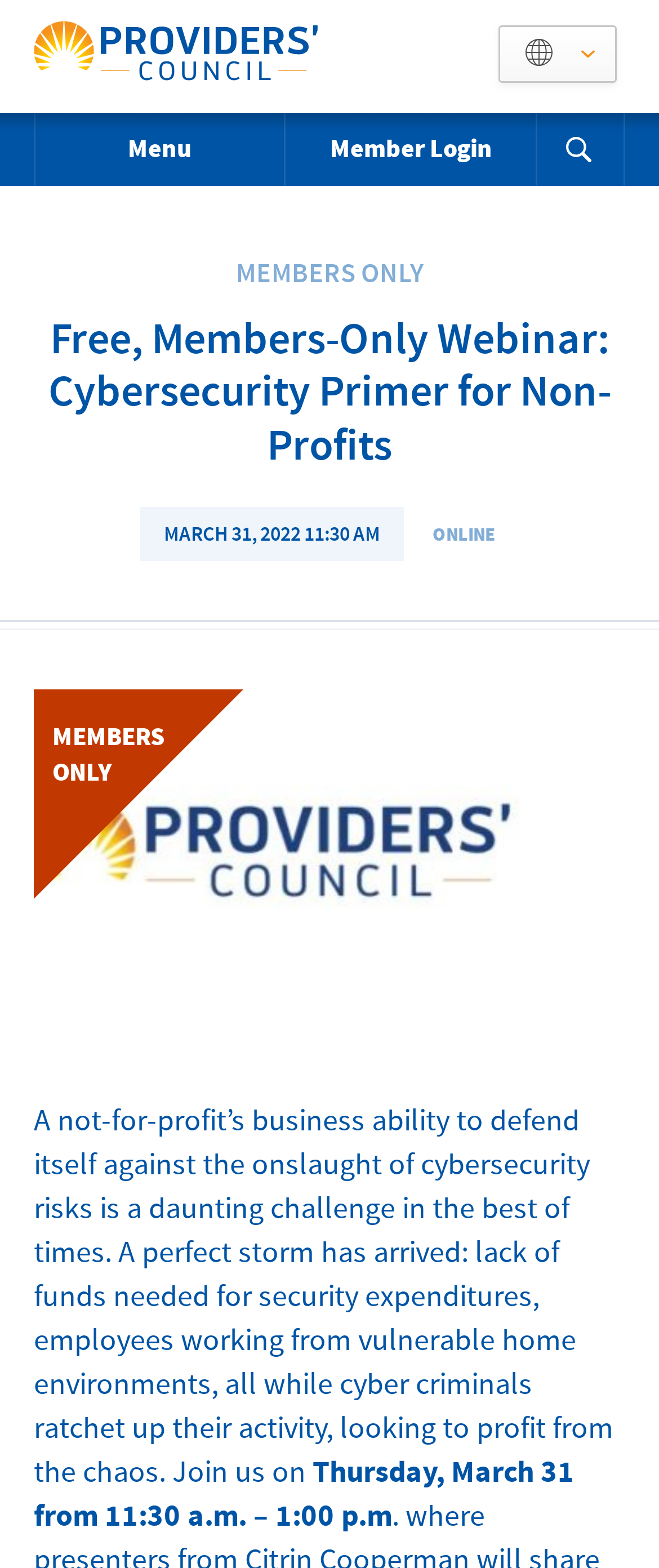Use a single word or phrase to answer the question:
When is the webinar taking place?

March 31, 2022 11:30 AM